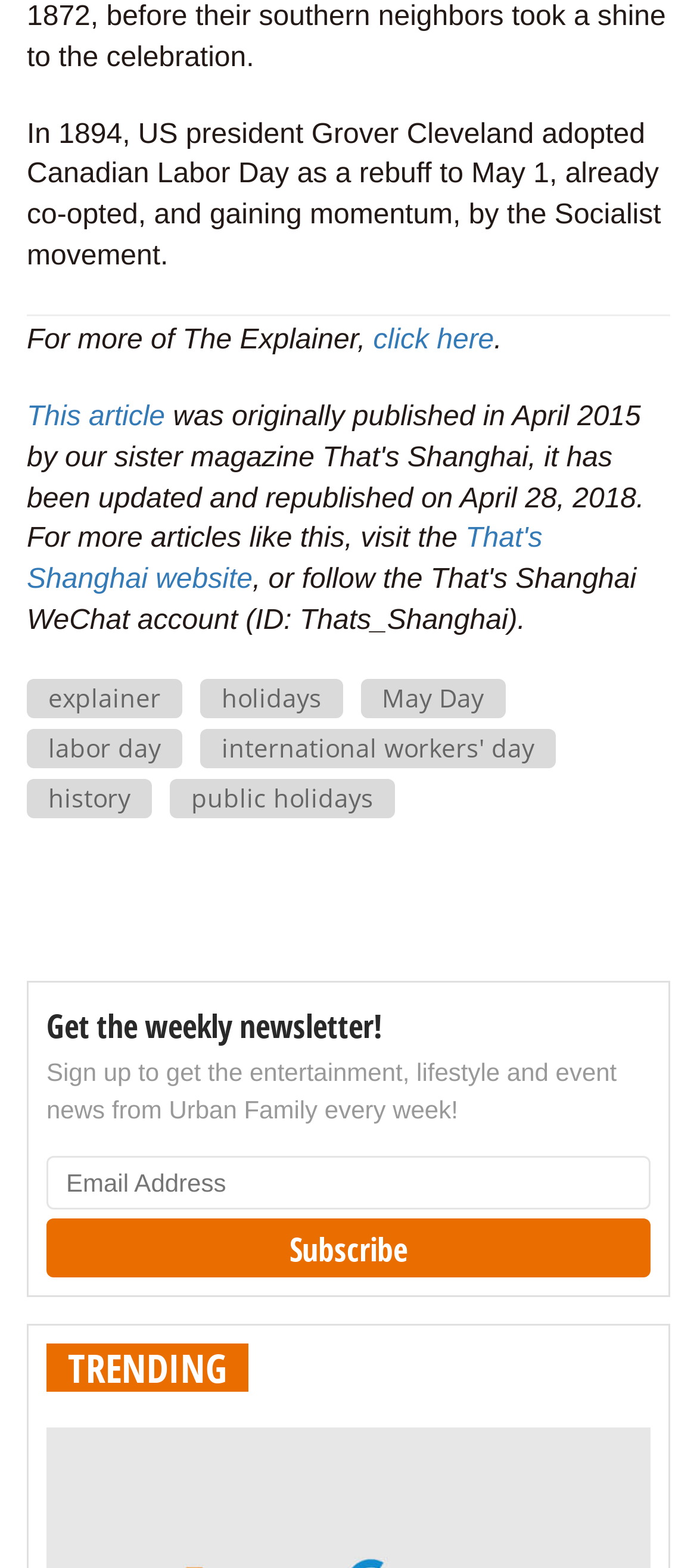Provide the bounding box coordinates of the HTML element described as: "explainer". The bounding box coordinates should be four float numbers between 0 and 1, i.e., [left, top, right, bottom].

[0.038, 0.433, 0.262, 0.458]